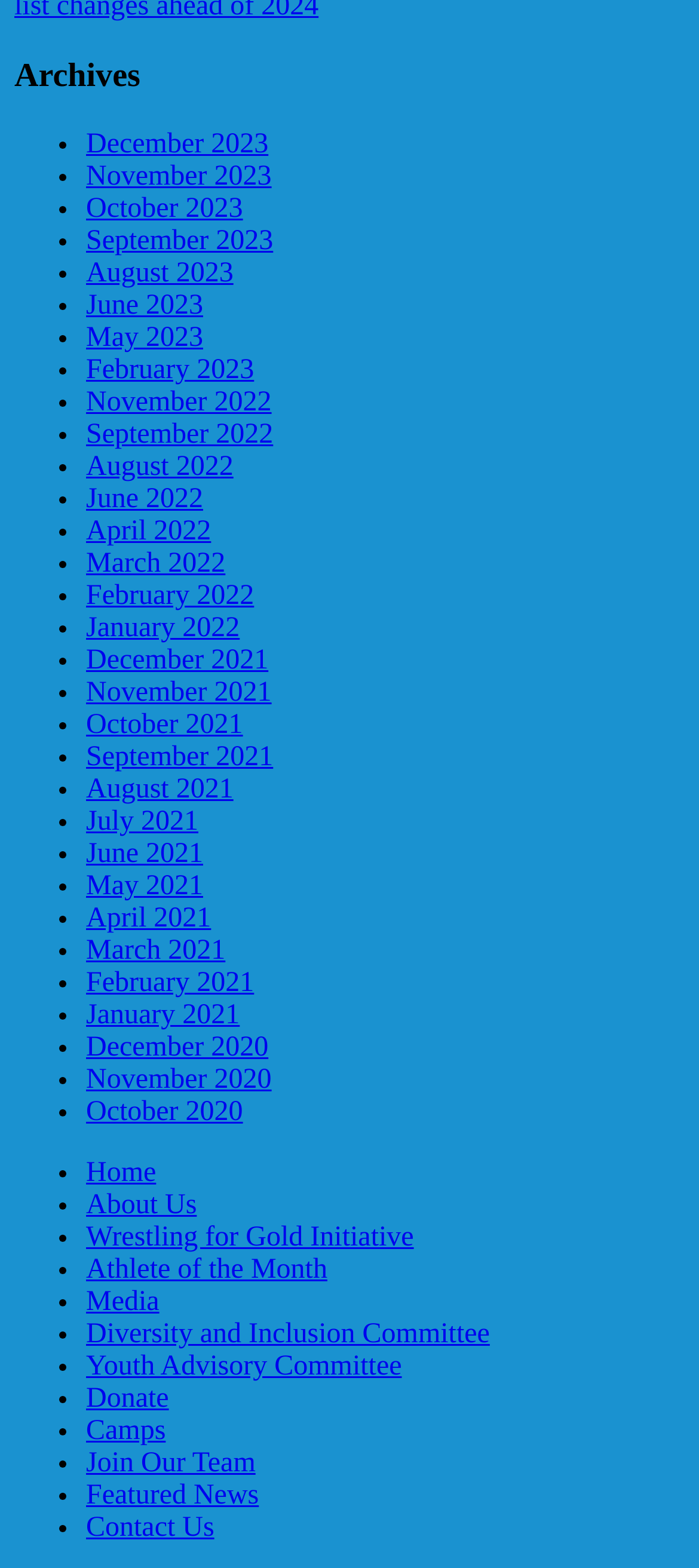Determine the bounding box coordinates (top-left x, top-left y, bottom-right x, bottom-right y) of the UI element described in the following text: Donate

[0.123, 0.883, 0.242, 0.902]